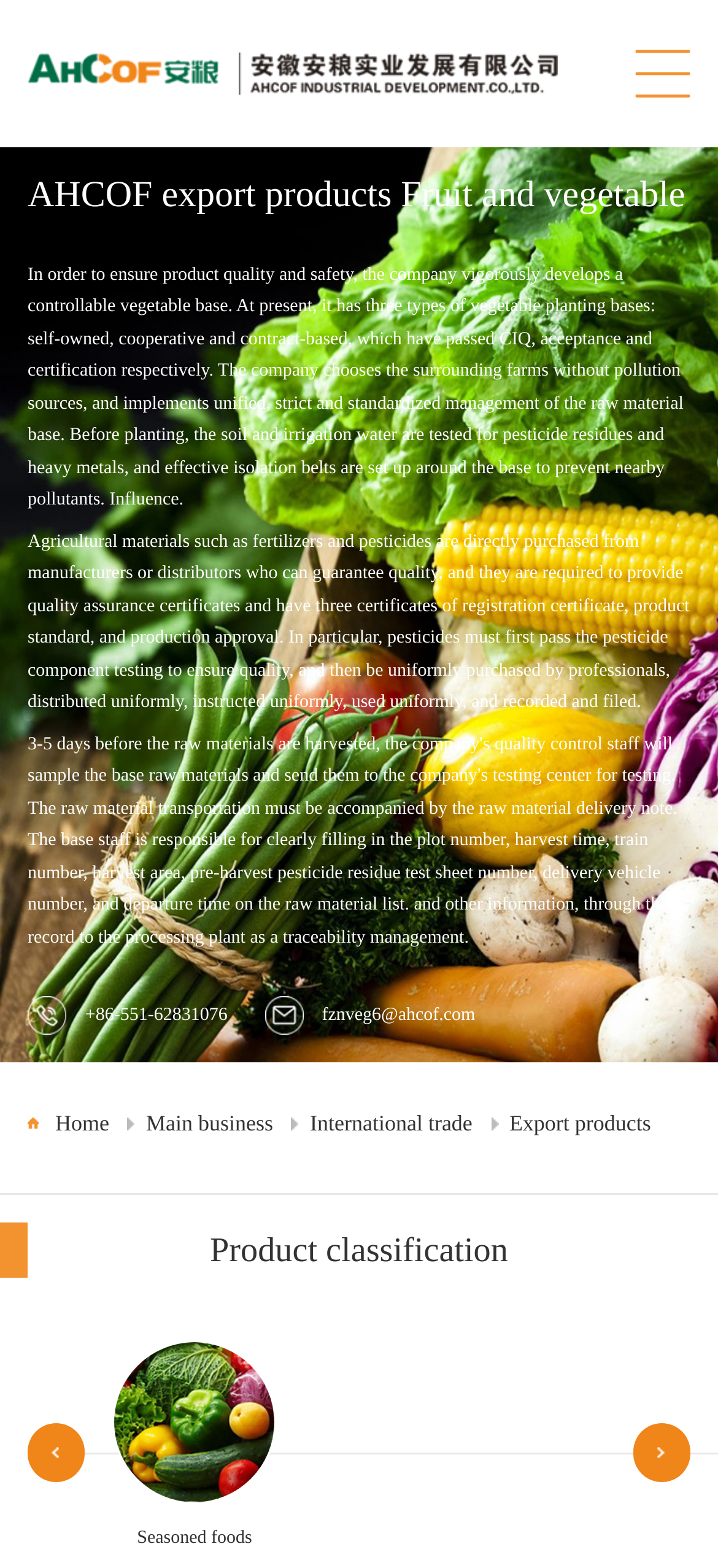Please respond to the question with a concise word or phrase:
How many slides are there in the swiper?

1